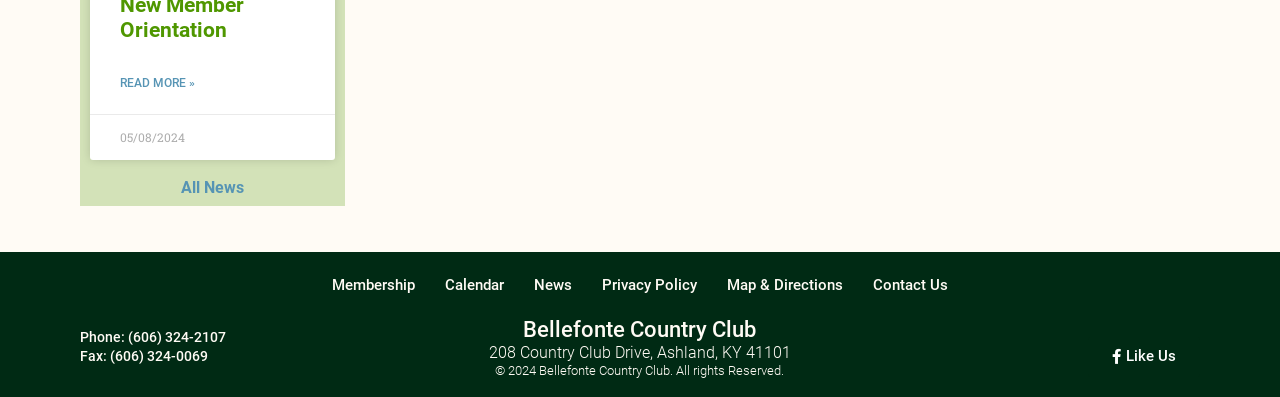Bounding box coordinates are given in the format (top-left x, top-left y, bottom-right x, bottom-right y). All values should be floating point numbers between 0 and 1. Provide the bounding box coordinate for the UI element described as: Like Us

[0.85, 0.85, 0.937, 0.951]